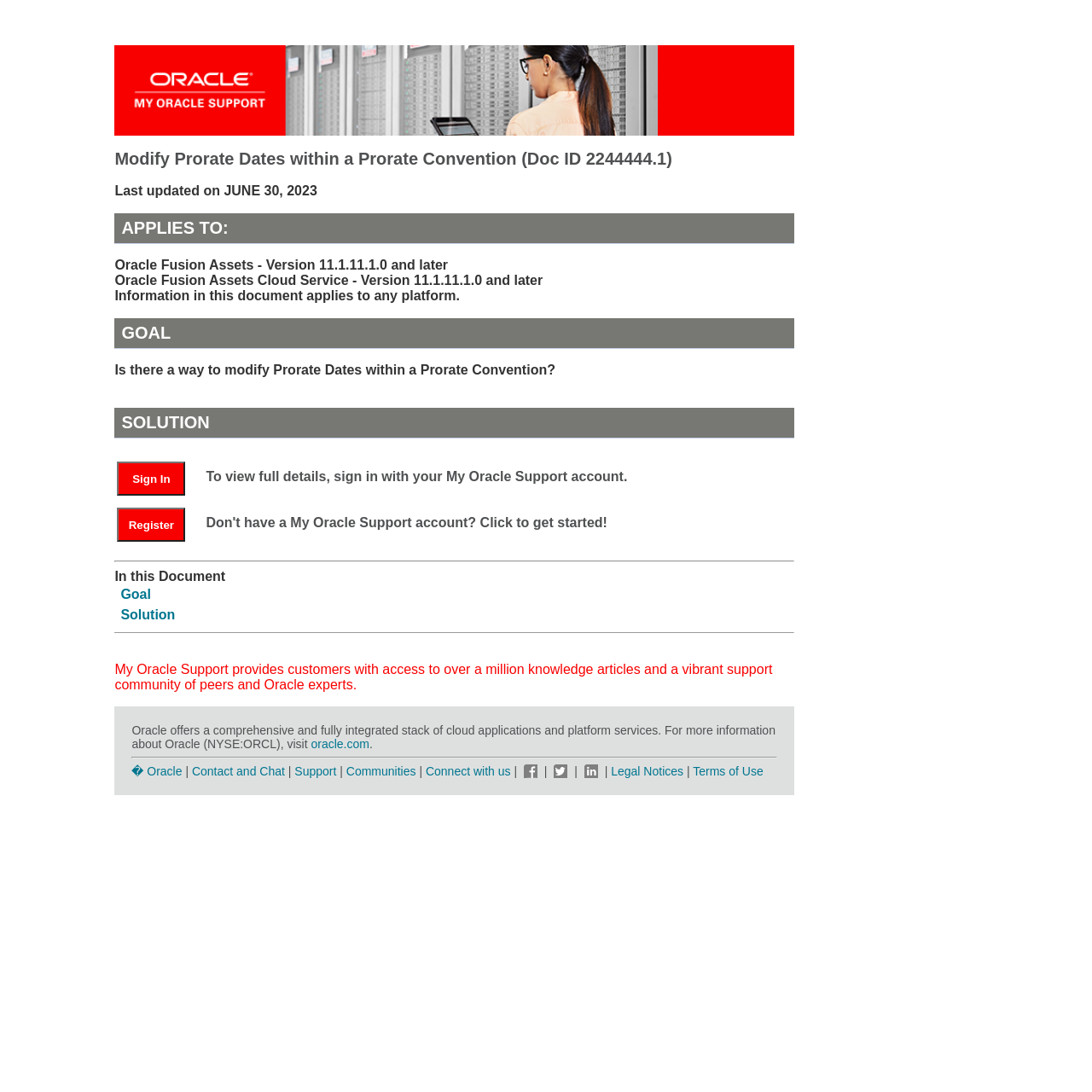Can you find the bounding box coordinates of the area I should click to execute the following instruction: "Contact Oracle support"?

[0.176, 0.7, 0.261, 0.712]